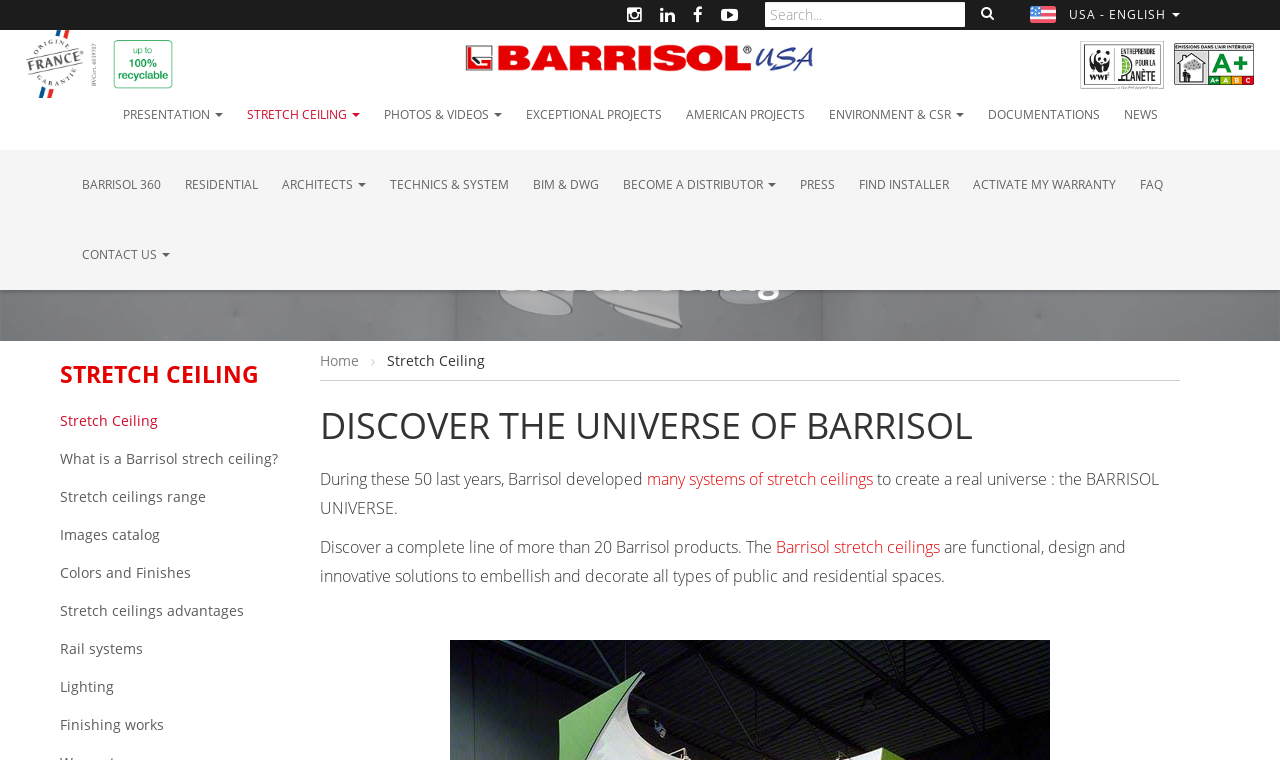Determine the main headline from the webpage and extract its text.

DISCOVER THE UNIVERSE OF BARRISOL